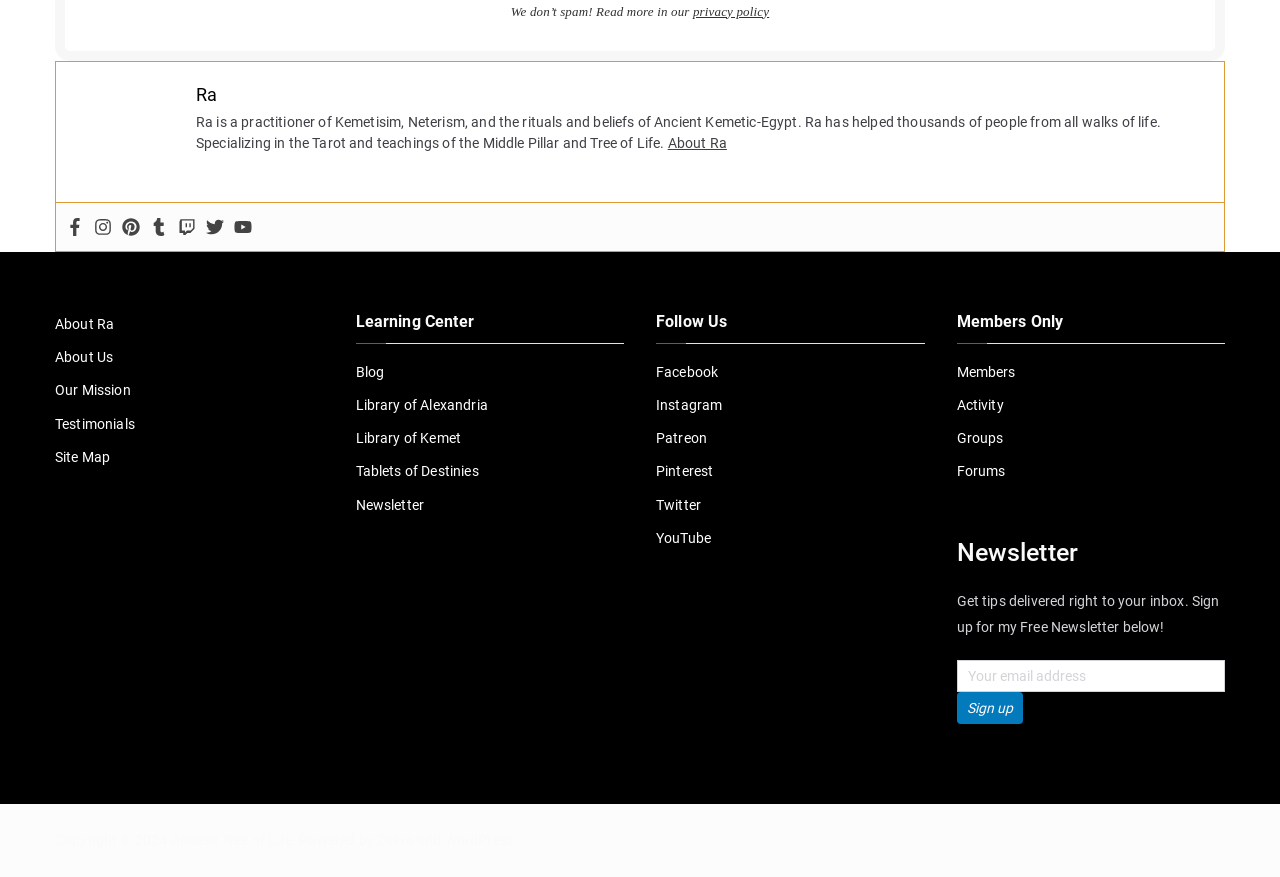Provide a one-word or short-phrase answer to the question:
What is the name of the practitioner?

Ra